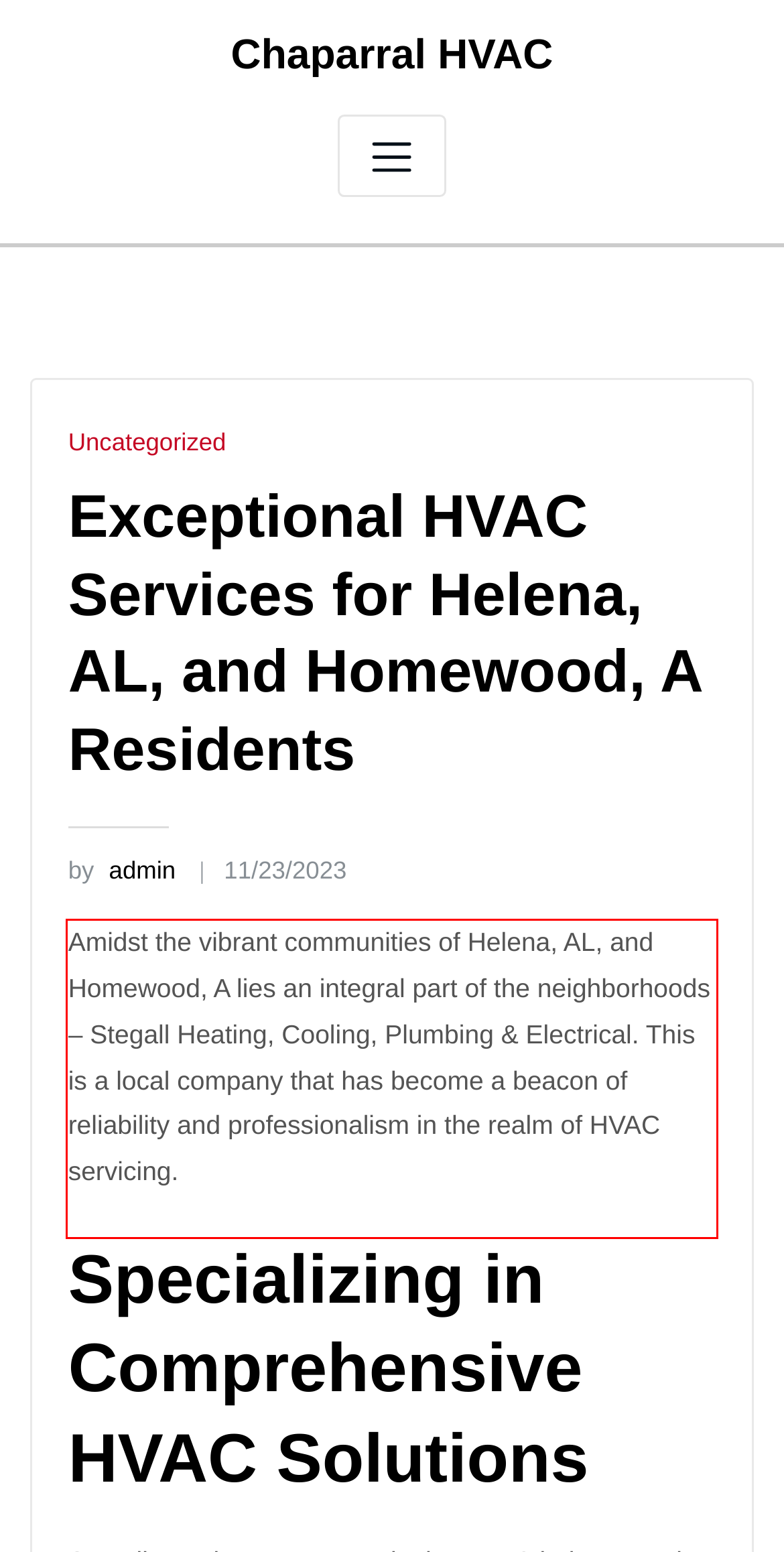Given a screenshot of a webpage containing a red rectangle bounding box, extract and provide the text content found within the red bounding box.

Amidst the vibrant communities of Helena, AL, and Homewood, A lies an integral part of the neighborhoods – Stegall Heating, Cooling, Plumbing & Electrical. This is a local company that has become a beacon of reliability and professionalism in the realm of HVAC servicing.